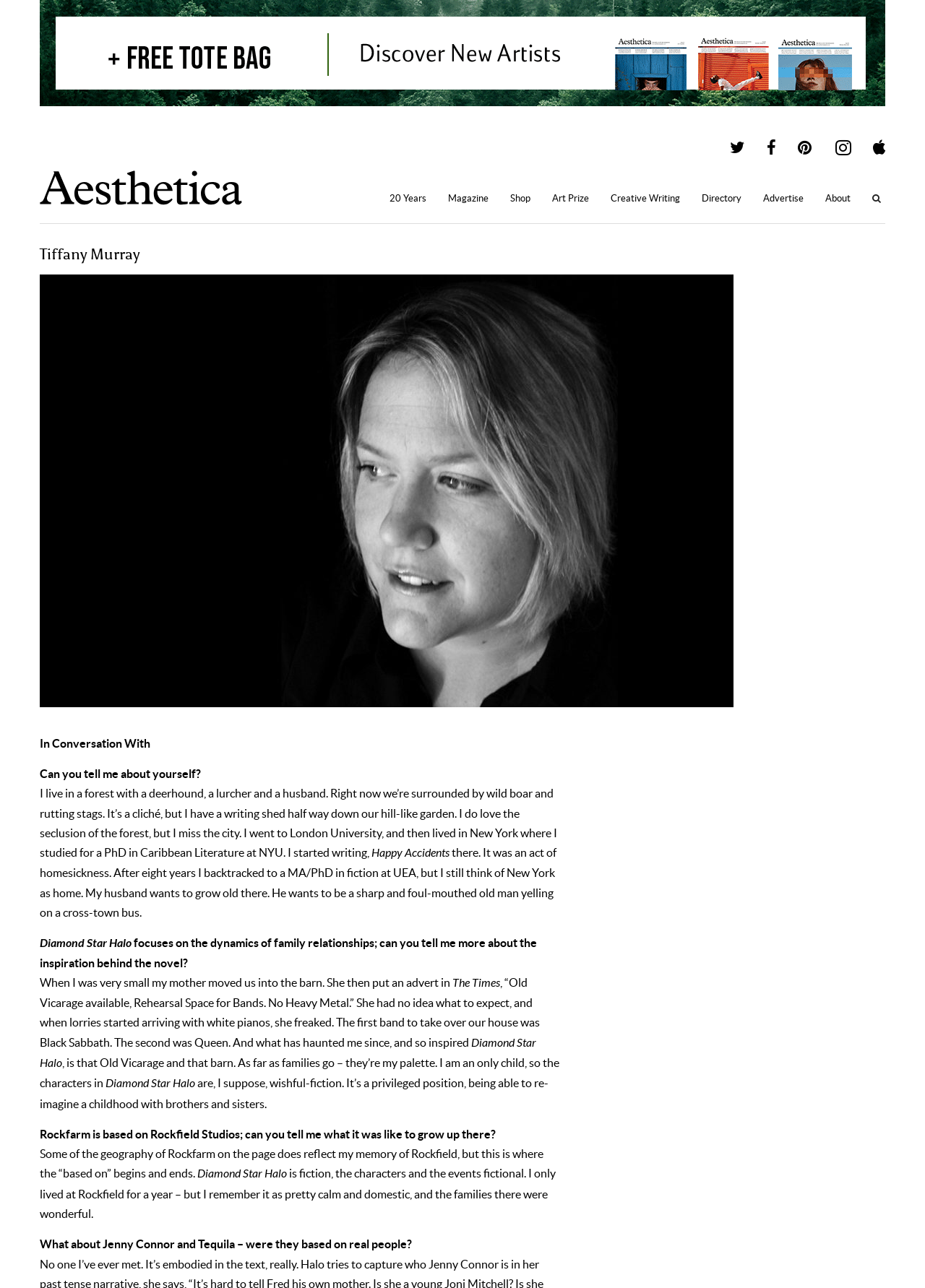Find the bounding box coordinates of the UI element according to this description: "Creative Writing".

[0.648, 0.144, 0.746, 0.165]